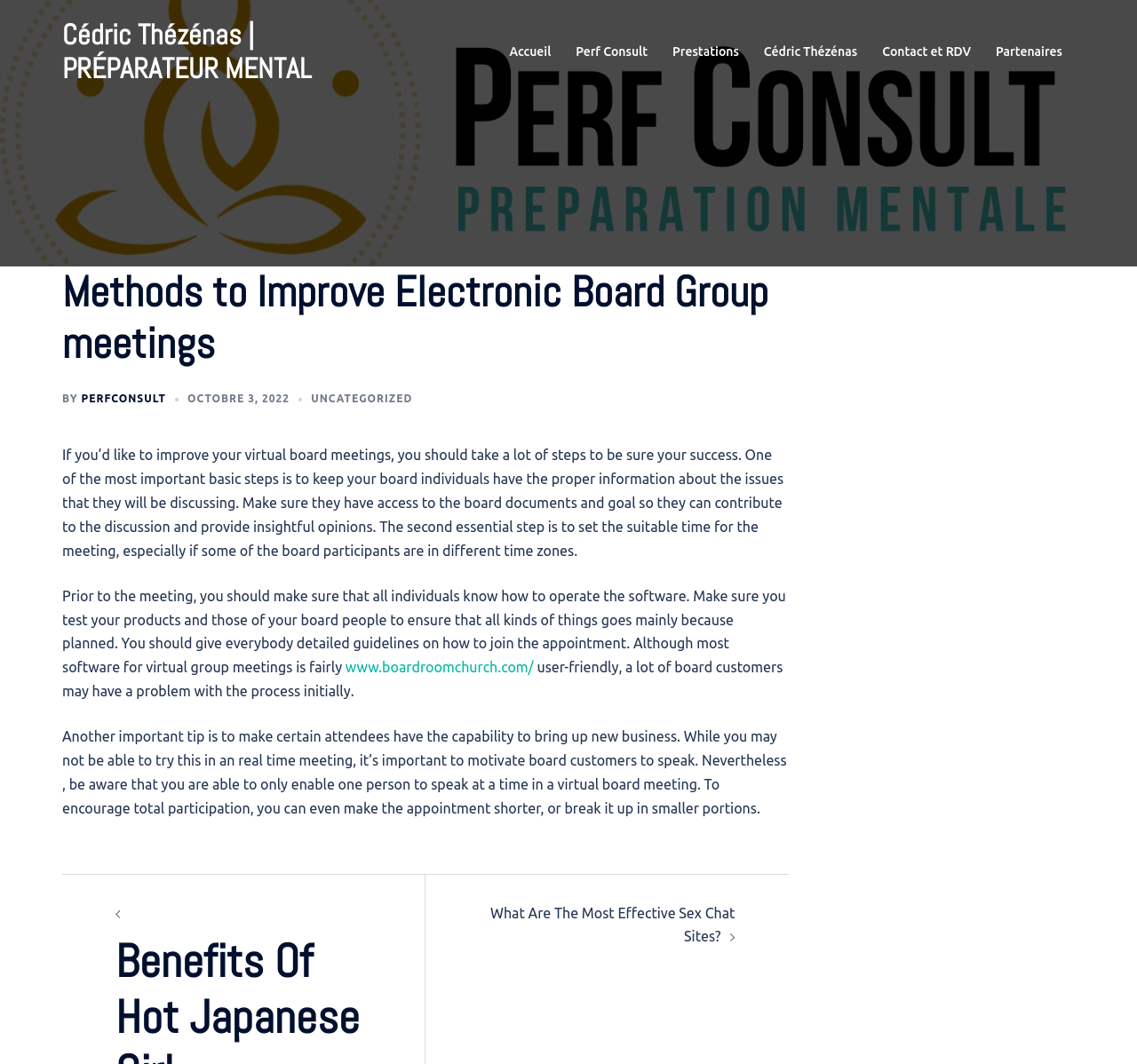Please specify the bounding box coordinates of the element that should be clicked to execute the given instruction: 'Visit the Perf Consult page'. Ensure the coordinates are four float numbers between 0 and 1, expressed as [left, top, right, bottom].

[0.507, 0.039, 0.57, 0.059]